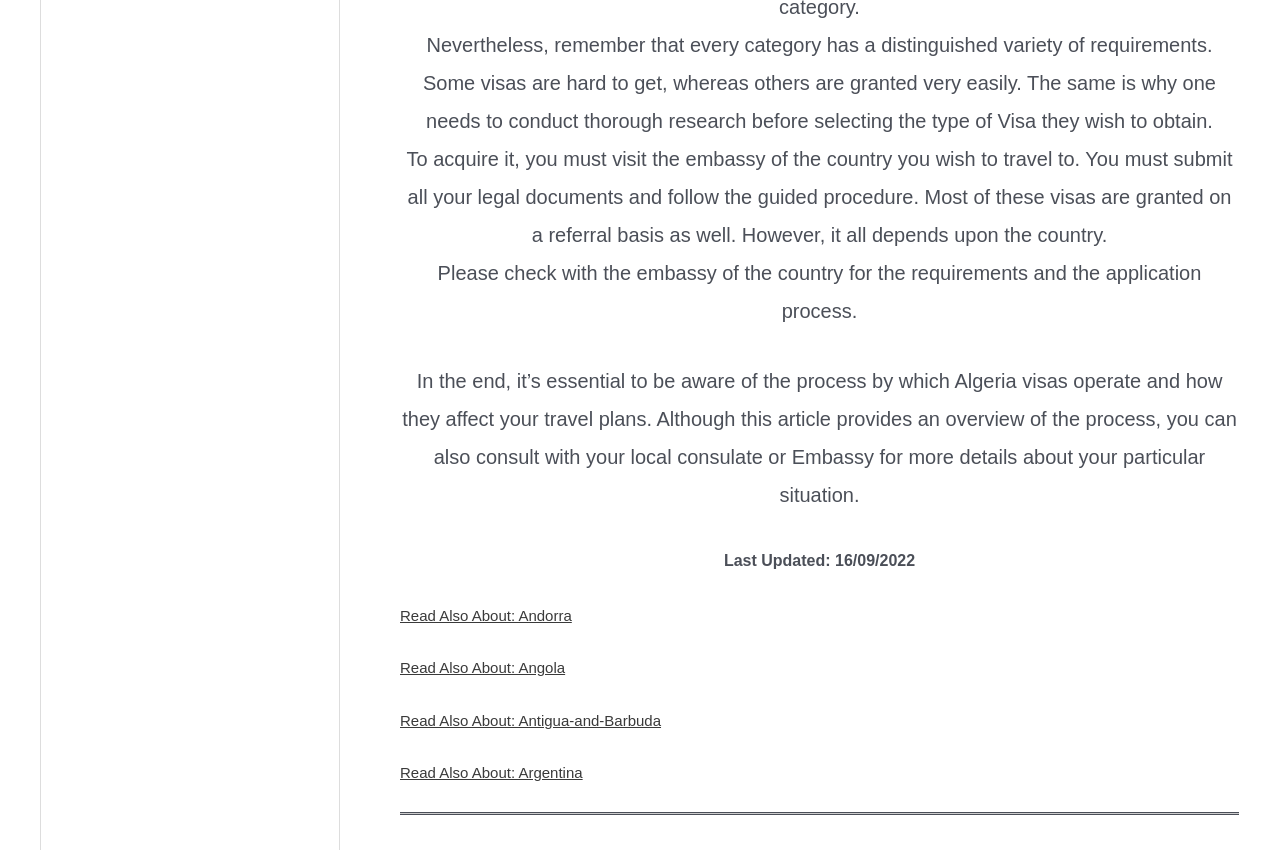What is the purpose of visiting the embassy?
Analyze the screenshot and provide a detailed answer to the question.

According to the webpage, to acquire a visa, one needs to visit the embassy of the country they wish to travel to and submit all their legal documents, following the guided procedure.